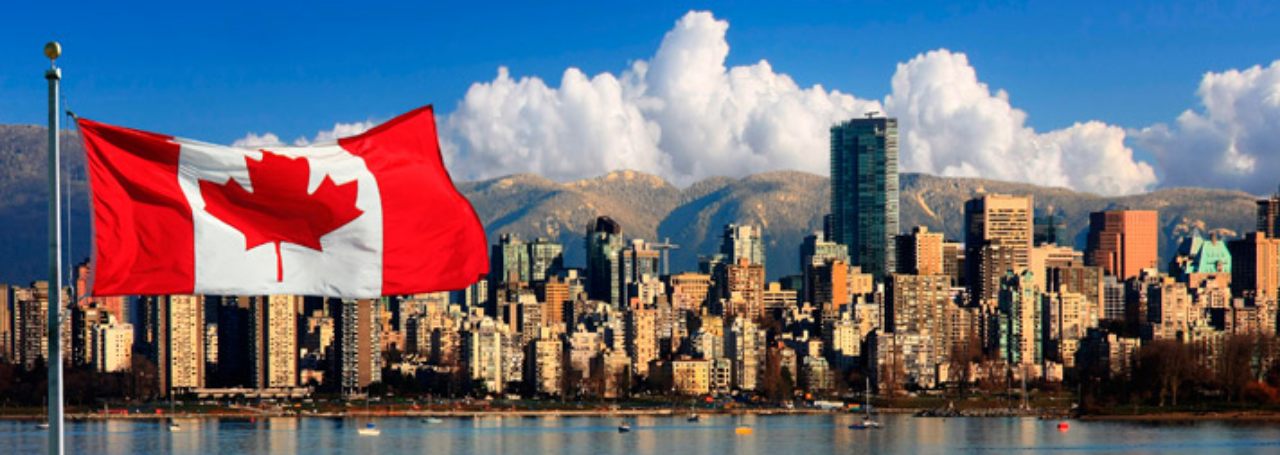Answer the following query concisely with a single word or phrase:
What natural feature rises beyond the urban landscape?

Majestic mountains